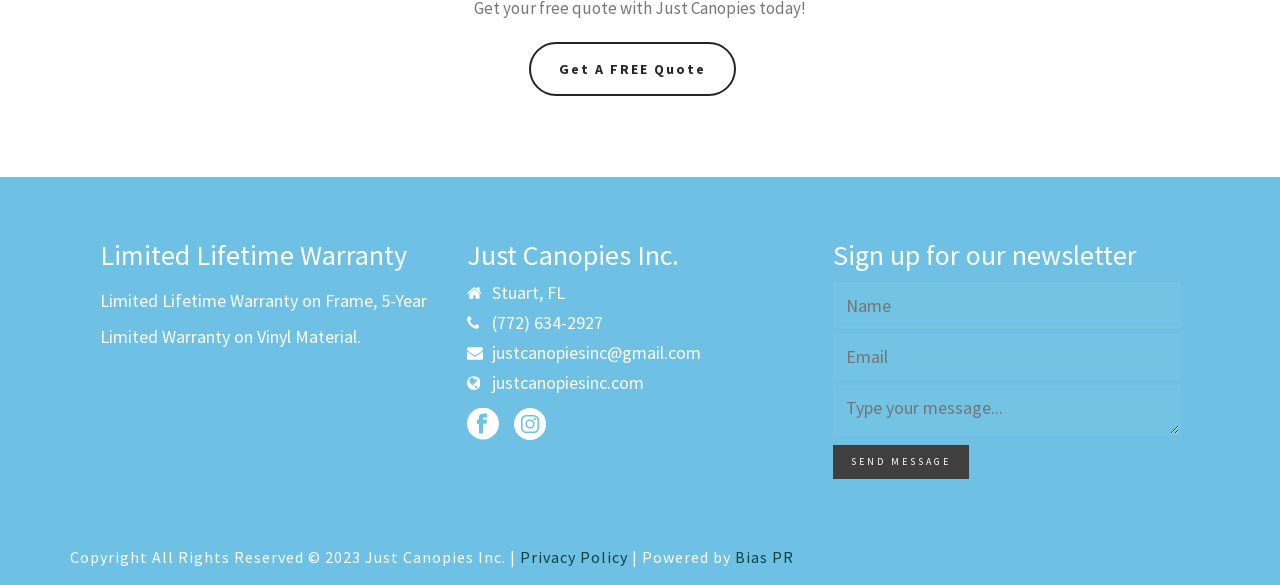Identify the bounding box coordinates for the element you need to click to achieve the following task: "View the privacy policy". Provide the bounding box coordinates as four float numbers between 0 and 1, in the form [left, top, right, bottom].

[0.406, 0.936, 0.491, 0.97]